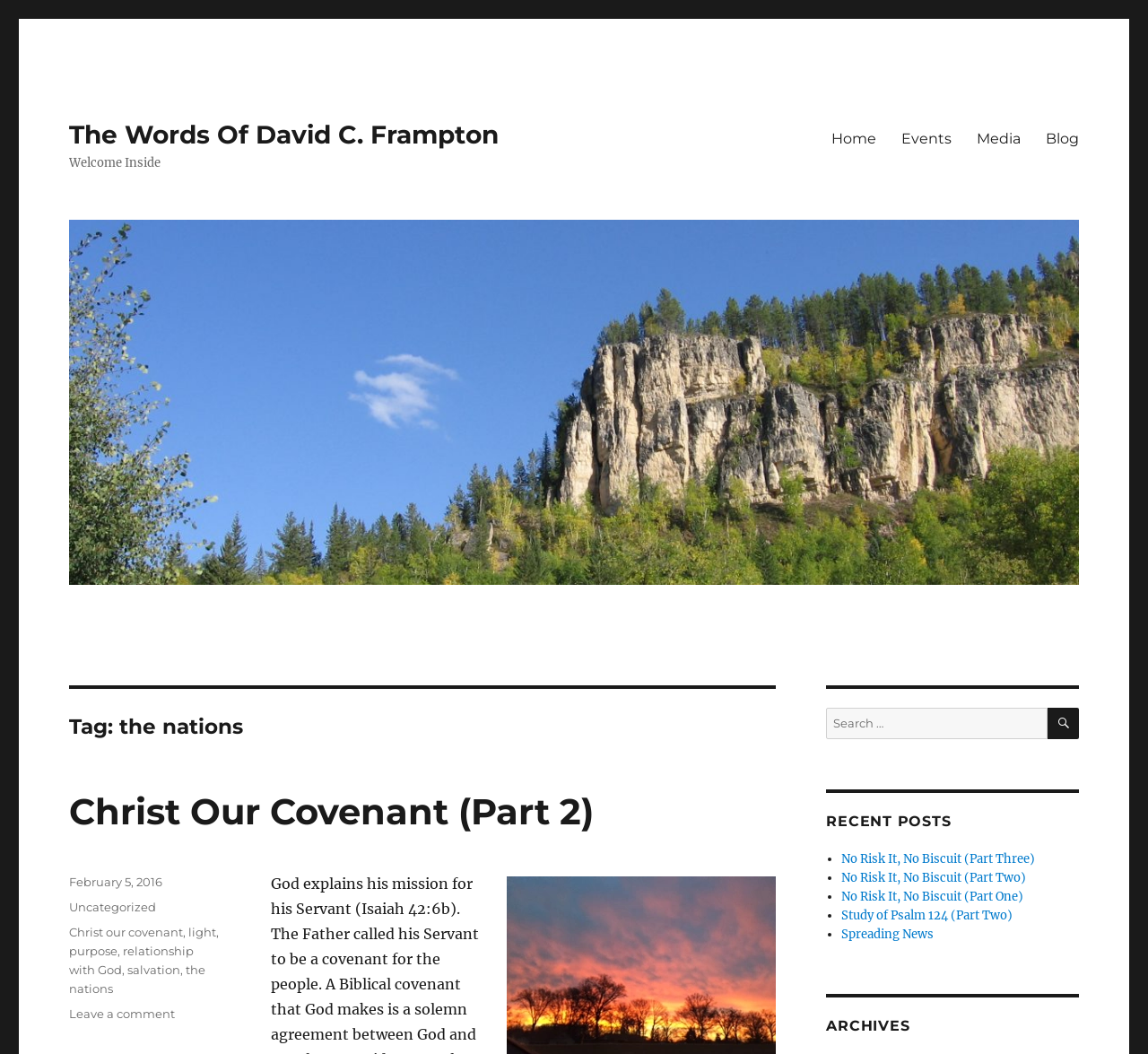Refer to the image and provide an in-depth answer to the question:
What is the title of the website?

The title of the website can be found at the top of the webpage, where it says 'the nations – The Words Of David C. Frampton'. This is the main title of the website, which indicates that it belongs to David C. Frampton.